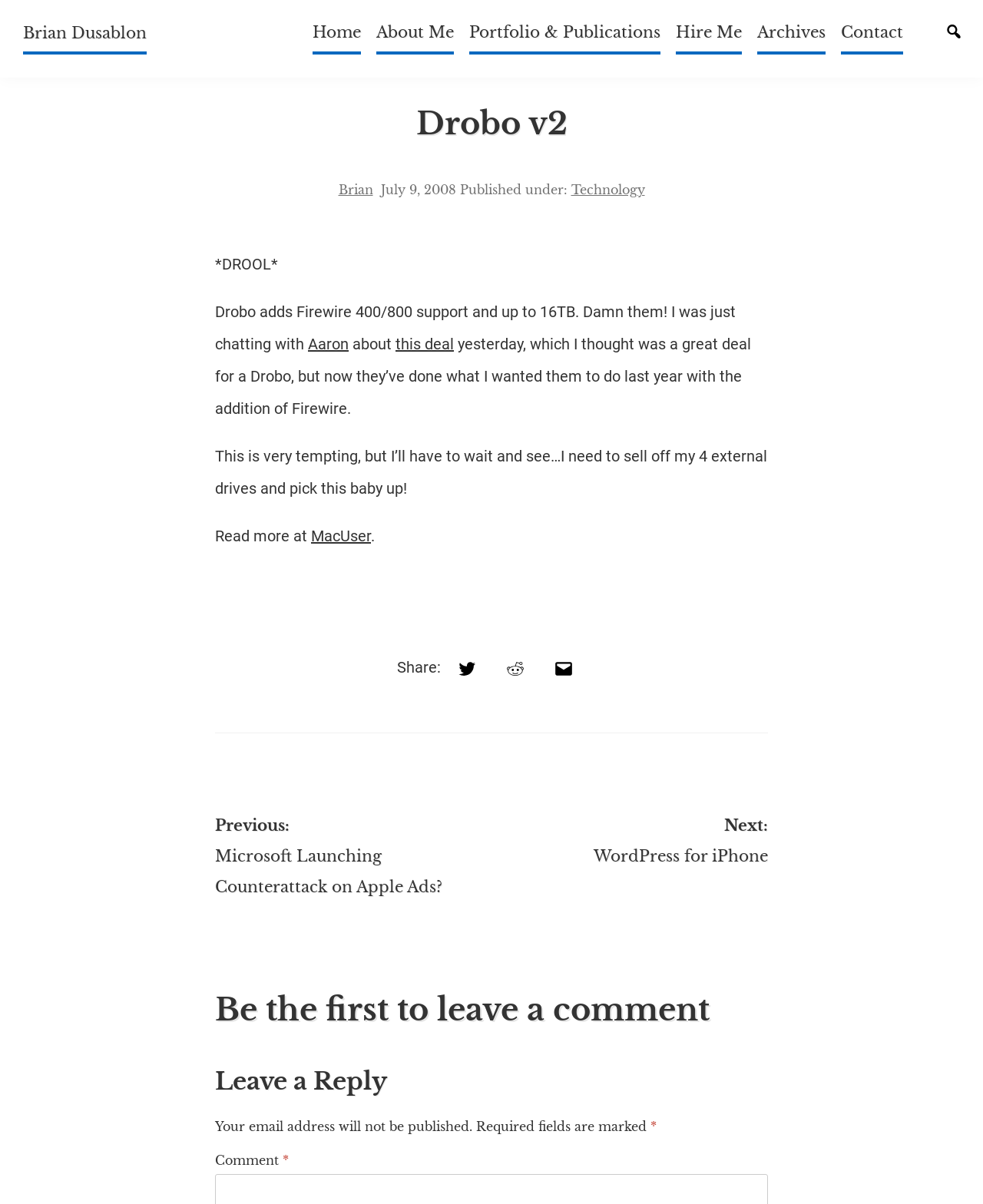Provide an in-depth caption for the contents of the webpage.

This webpage is a blog post titled "Drobo v2" by Brian Dusablon. At the top, there is a navigation menu with links to the main sections of the website, including "Home", "About Me", "Portfolio & Publications", "Hire Me", "Archives", and "Contact". Below the navigation menu, there is a header section with the title "Drobo v2" and a link to the author's name, Brian. 

The main content of the blog post is a article about Drobo, a storage device, which has added Firewire 400/800 support and up to 16TB capacity. The article discusses the author's thoughts on this new development and how it affects their plans to purchase the device. The text is divided into several paragraphs, with links to other relevant articles and websites, such as MacUser.

At the bottom of the page, there are links to share the article on social media platforms like Twitter, Reddit, and Email. Below that, there is a post navigation section with links to previous and next posts, titled "Post navigation". Finally, there is a comment section where users can leave a reply, with fields for name, email, and comment, and a note indicating that email addresses will not be published.